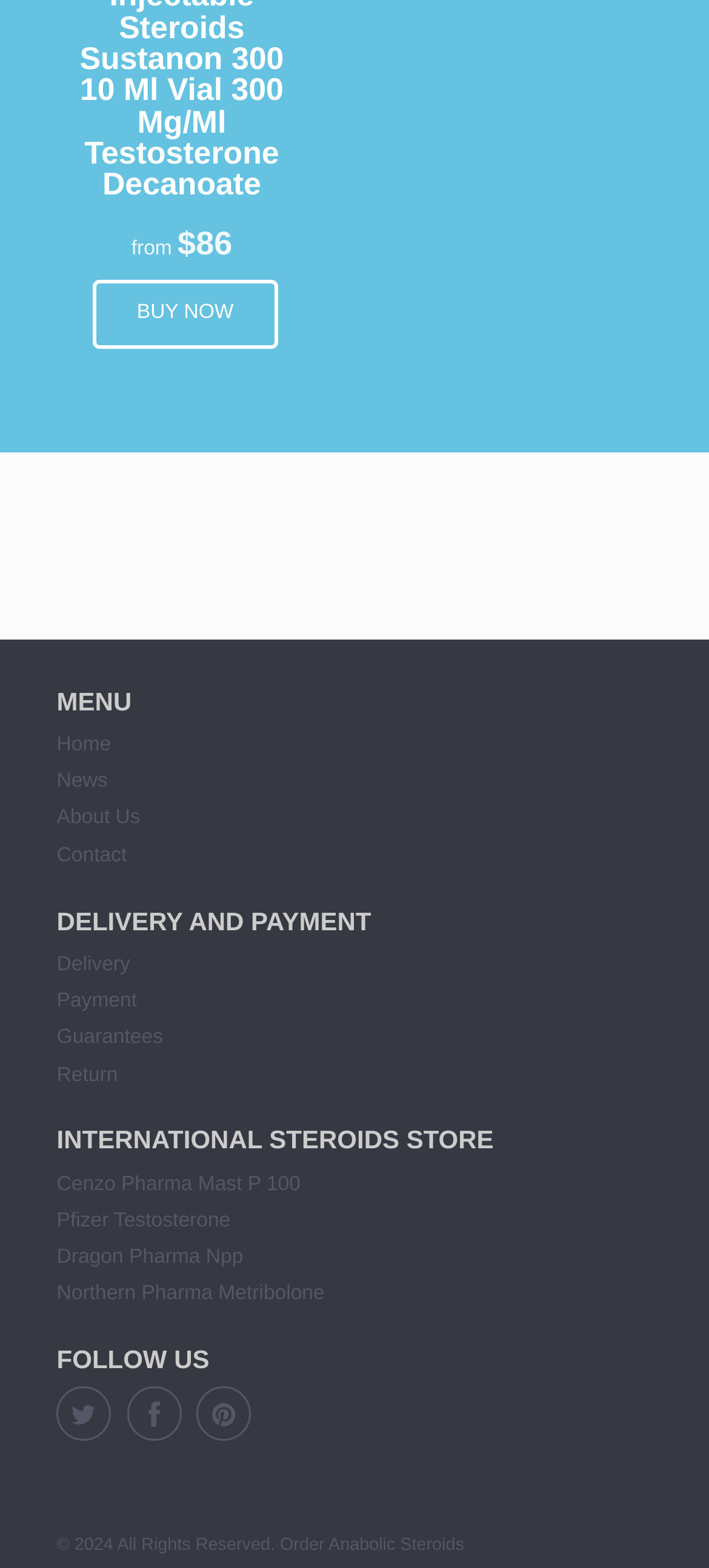Please specify the coordinates of the bounding box for the element that should be clicked to carry out this instruction: "Go to Home". The coordinates must be four float numbers between 0 and 1, formatted as [left, top, right, bottom].

[0.08, 0.468, 0.156, 0.482]